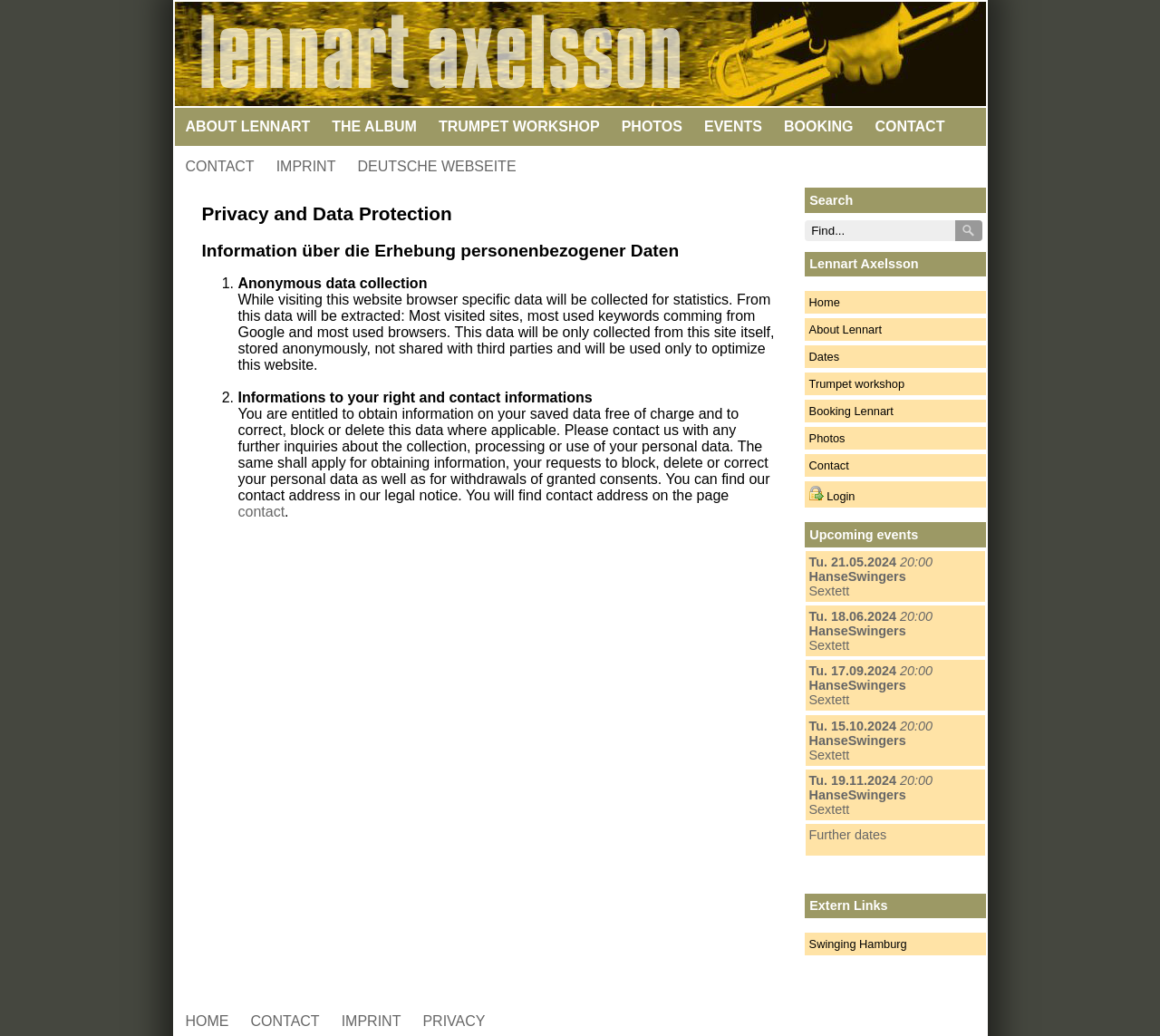Please examine the image and answer the question with a detailed explanation:
What is the main topic of this webpage?

The main topic of this webpage is 'Privacy and Data Protection' as indicated by the heading 'Privacy and Data Protection' on the webpage.